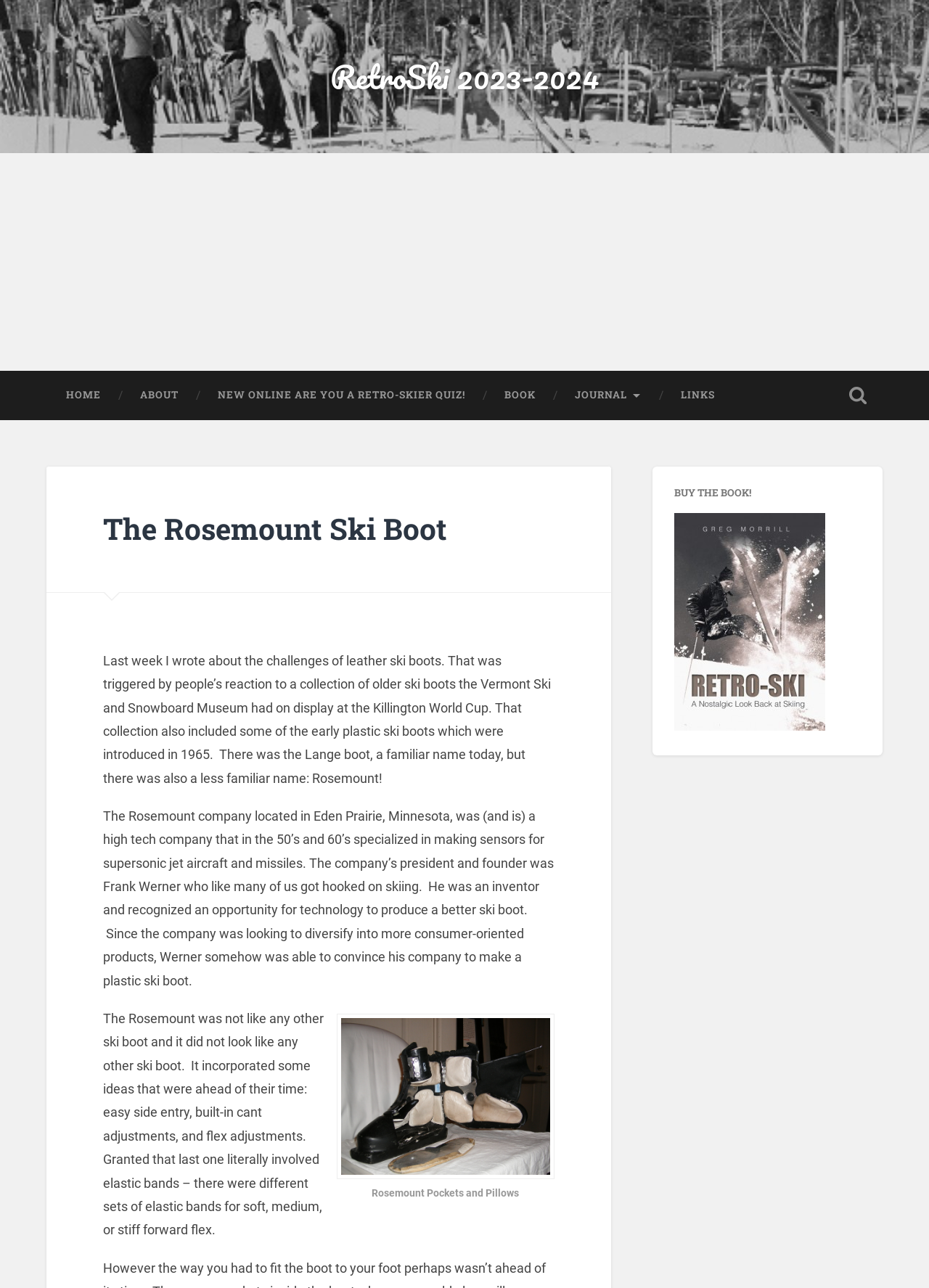What is the feature of the Rosemount Ski Boot that involved elastic bands?
Refer to the screenshot and respond with a concise word or phrase.

flex adjustments